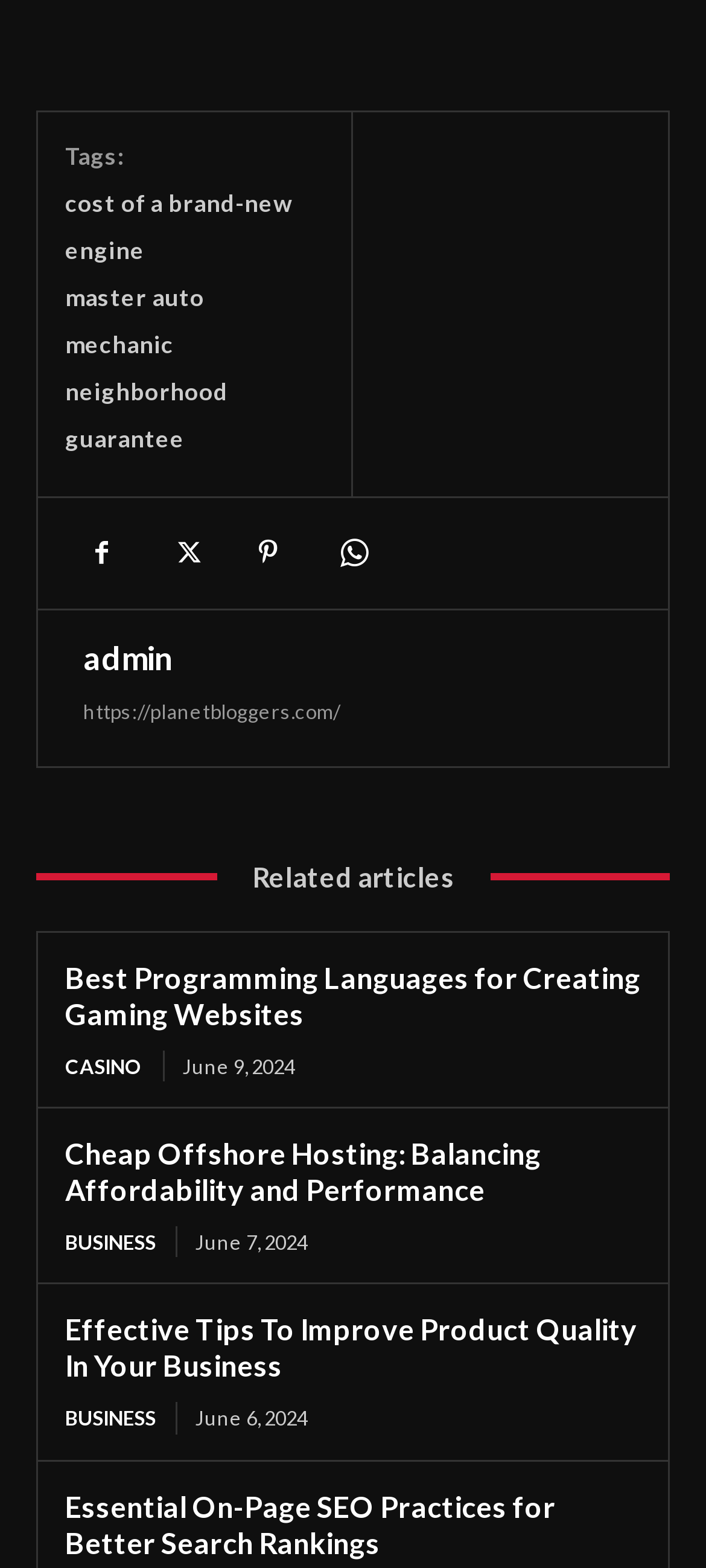Locate the bounding box of the UI element based on this description: "cost of a brand-new engine". Provide four float numbers between 0 and 1 as [left, top, right, bottom].

[0.092, 0.12, 0.413, 0.169]